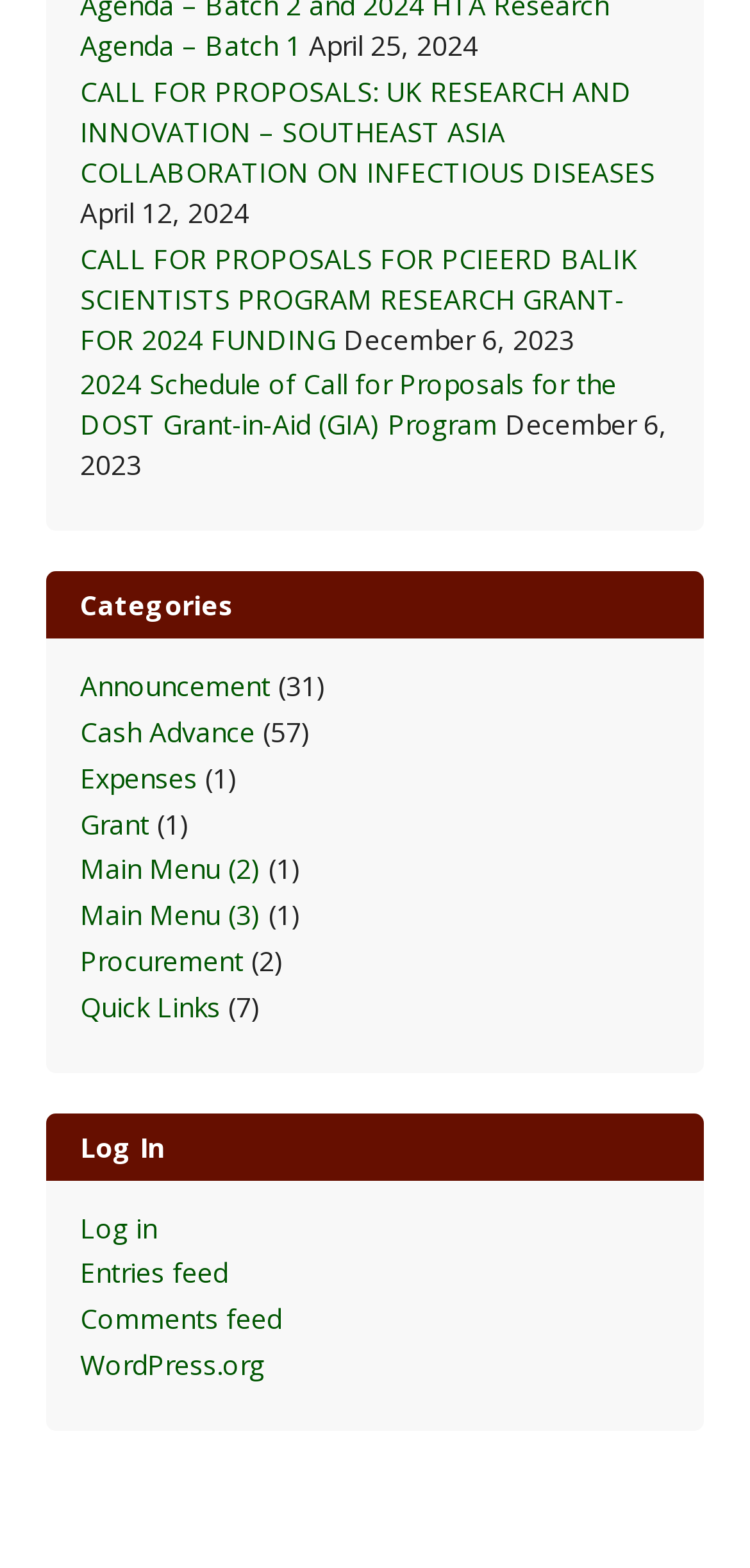Please identify the bounding box coordinates of the area that needs to be clicked to fulfill the following instruction: "View quick links."

[0.106, 0.63, 0.294, 0.653]